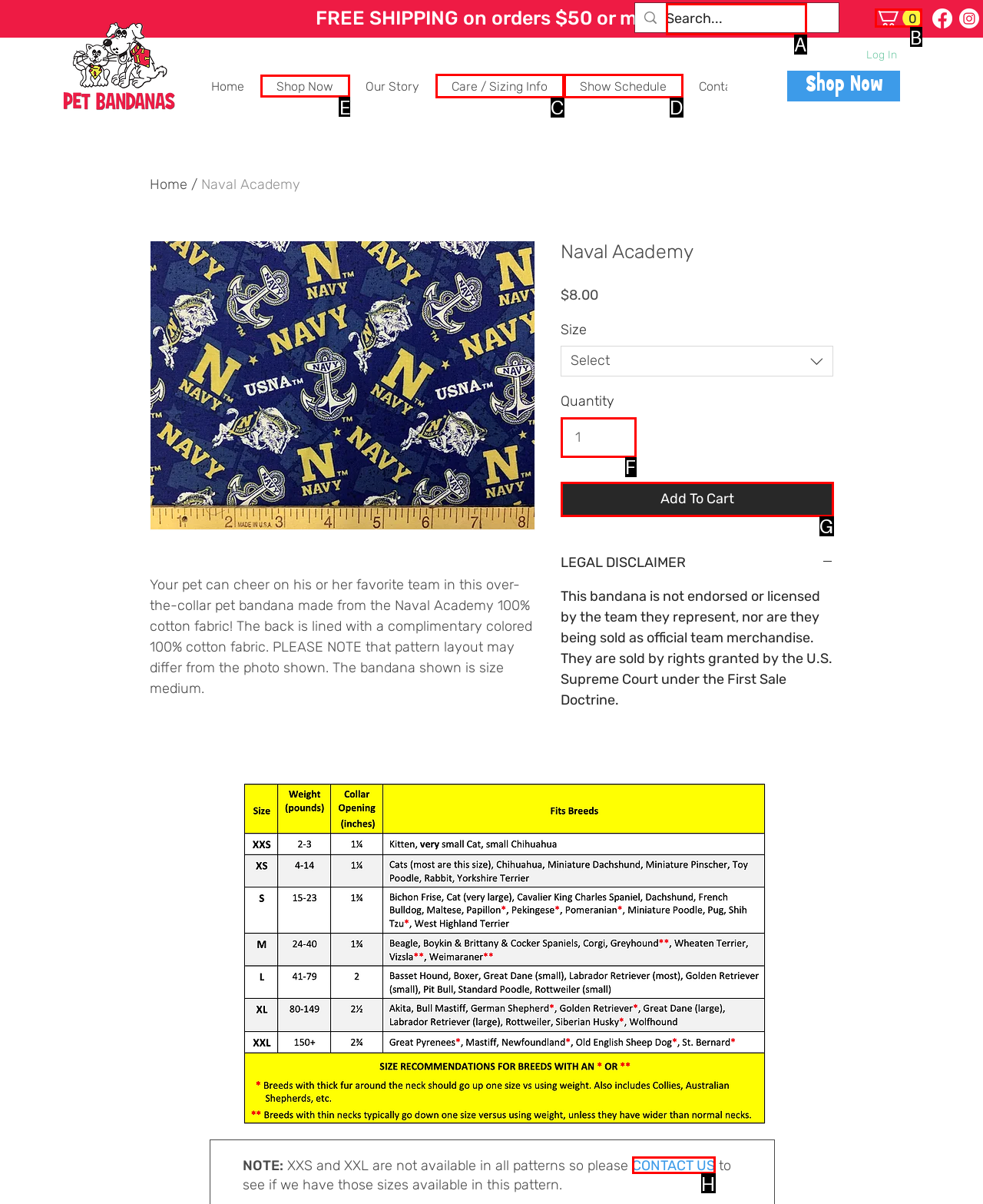Tell me which one HTML element I should click to complete the following task: Shop Now Answer with the option's letter from the given choices directly.

E